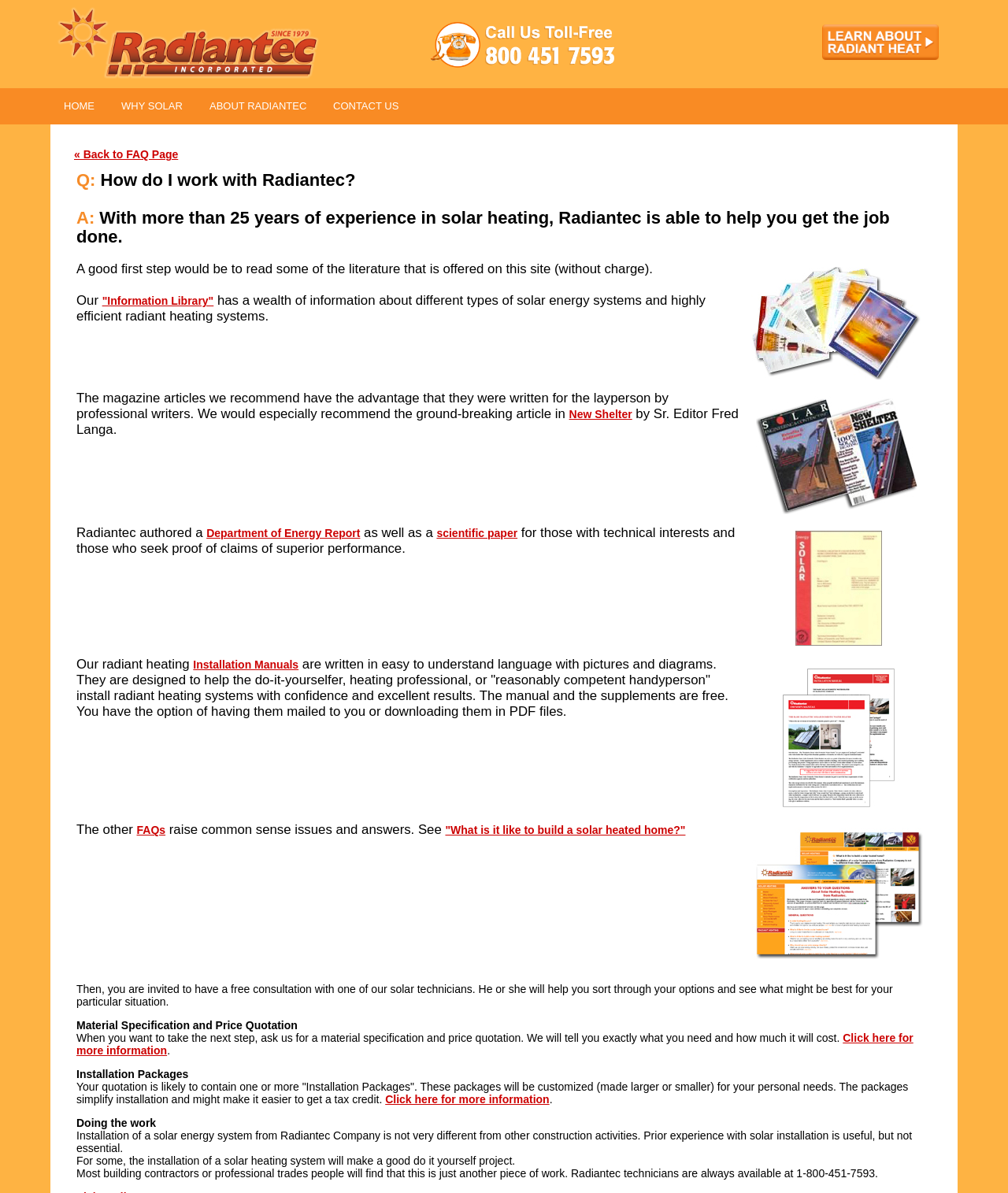Please mark the clickable region by giving the bounding box coordinates needed to complete this instruction: "Check the 'Frequently Asked Questions'".

[0.136, 0.691, 0.164, 0.701]